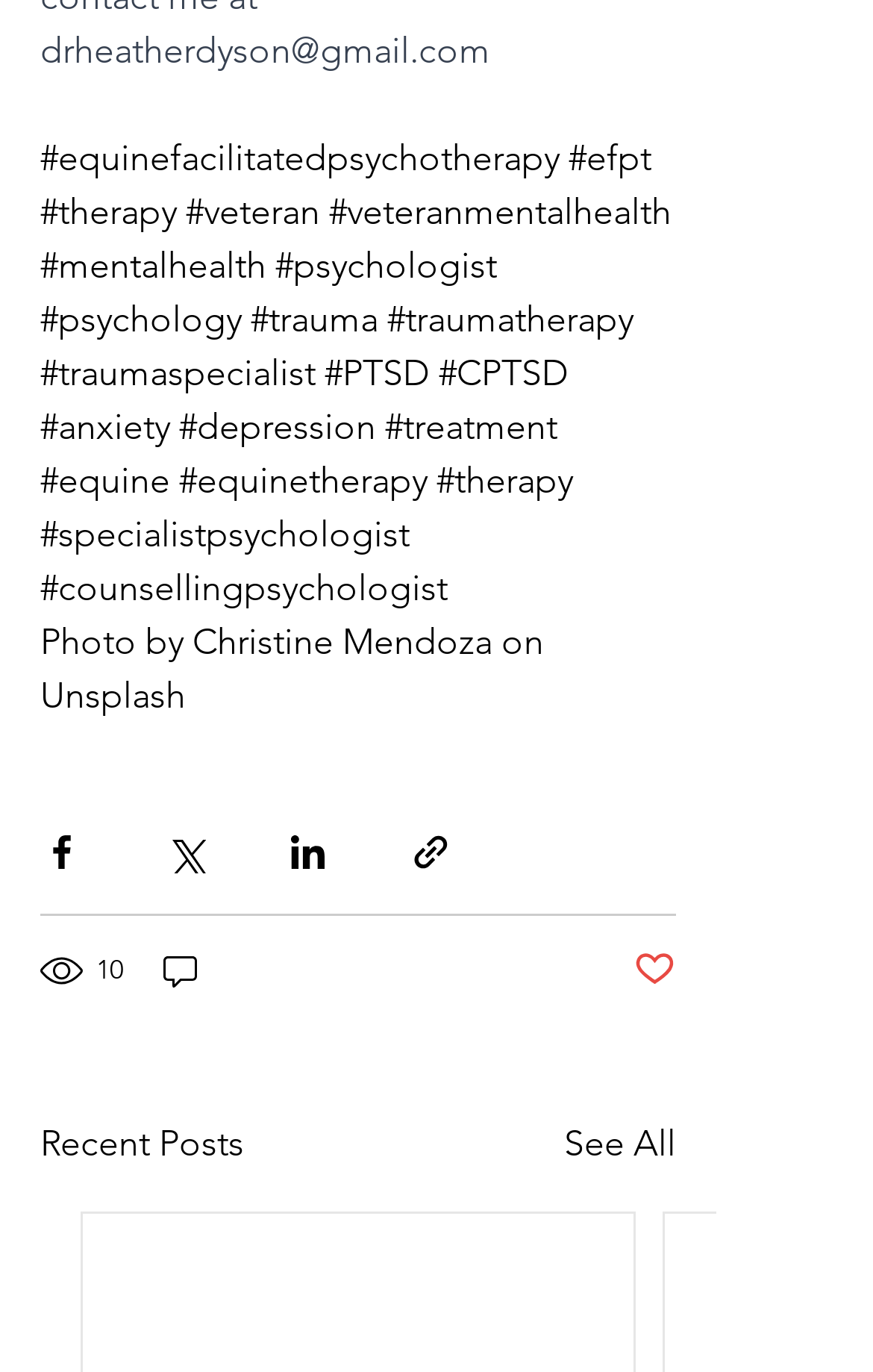Show the bounding box coordinates of the region that should be clicked to follow the instruction: "Click the link to learn about equine facilitated psychotherapy."

[0.046, 0.099, 0.641, 0.13]